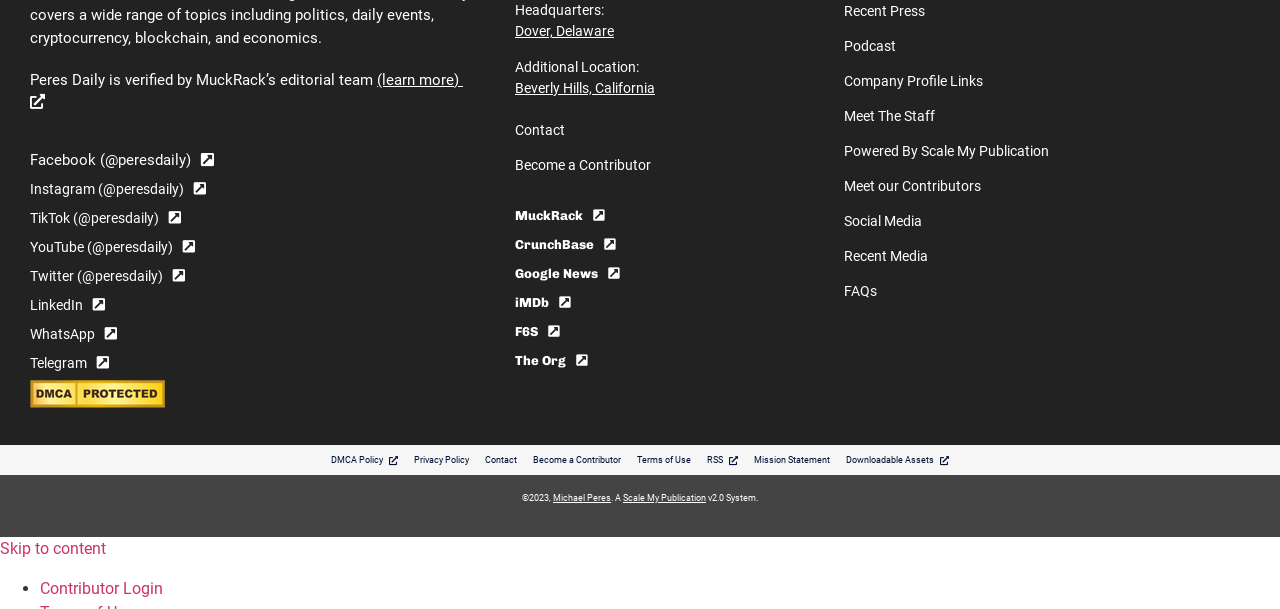Find the bounding box coordinates for the UI element that matches this description: "Company Profile Links".

[0.659, 0.106, 0.938, 0.163]